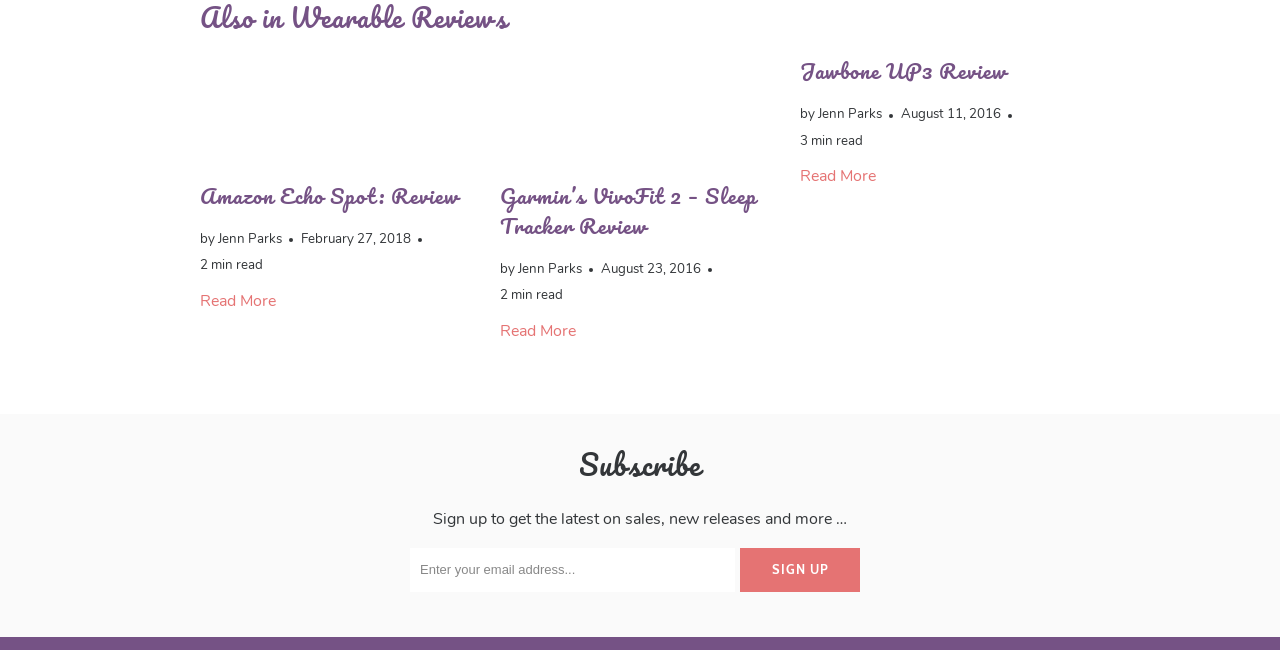Answer briefly with one word or phrase:
What is the text on the button?

SIGN UP